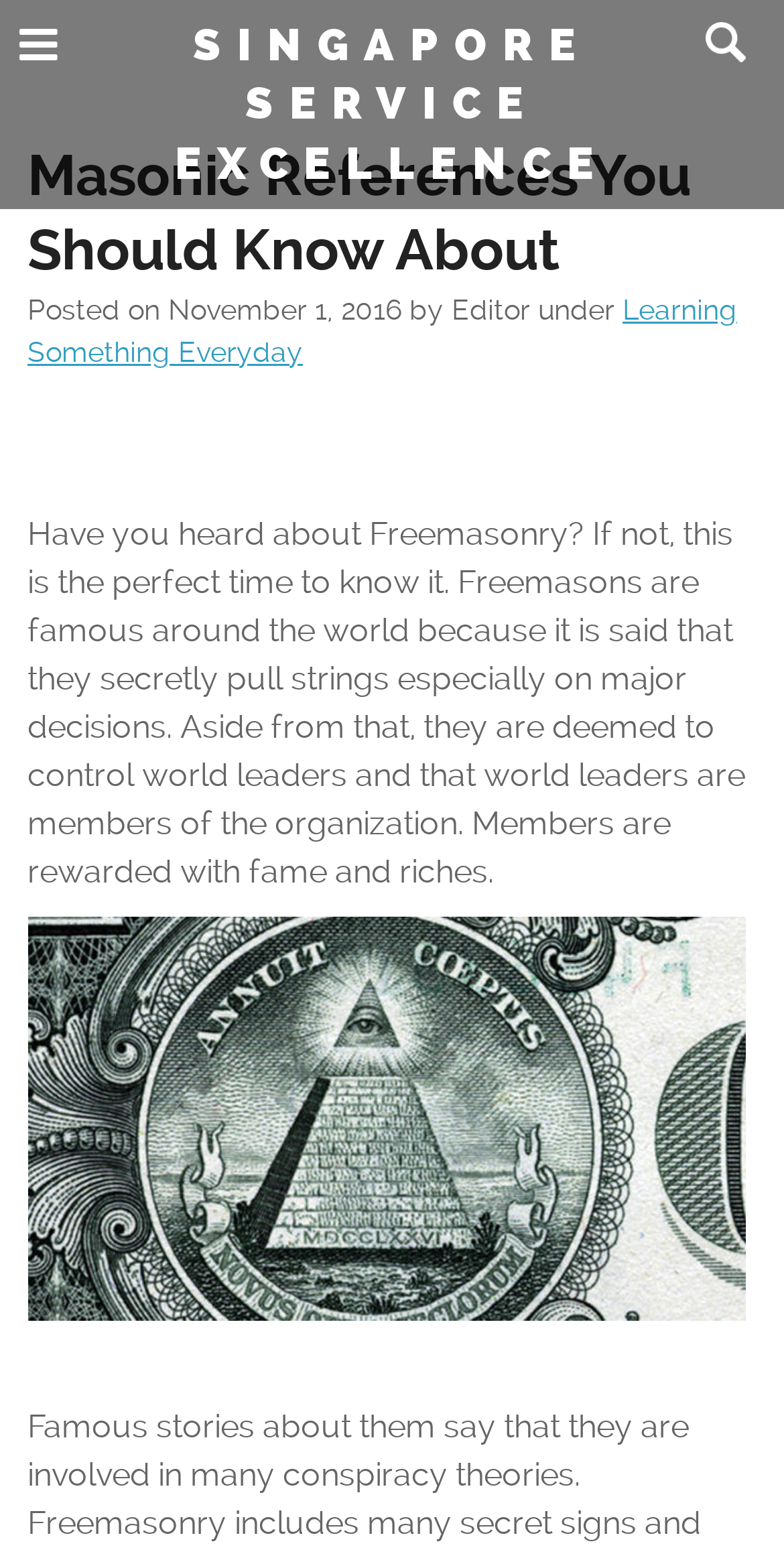Answer the question using only one word or a concise phrase: What is the date of the post?

November 1, 2016